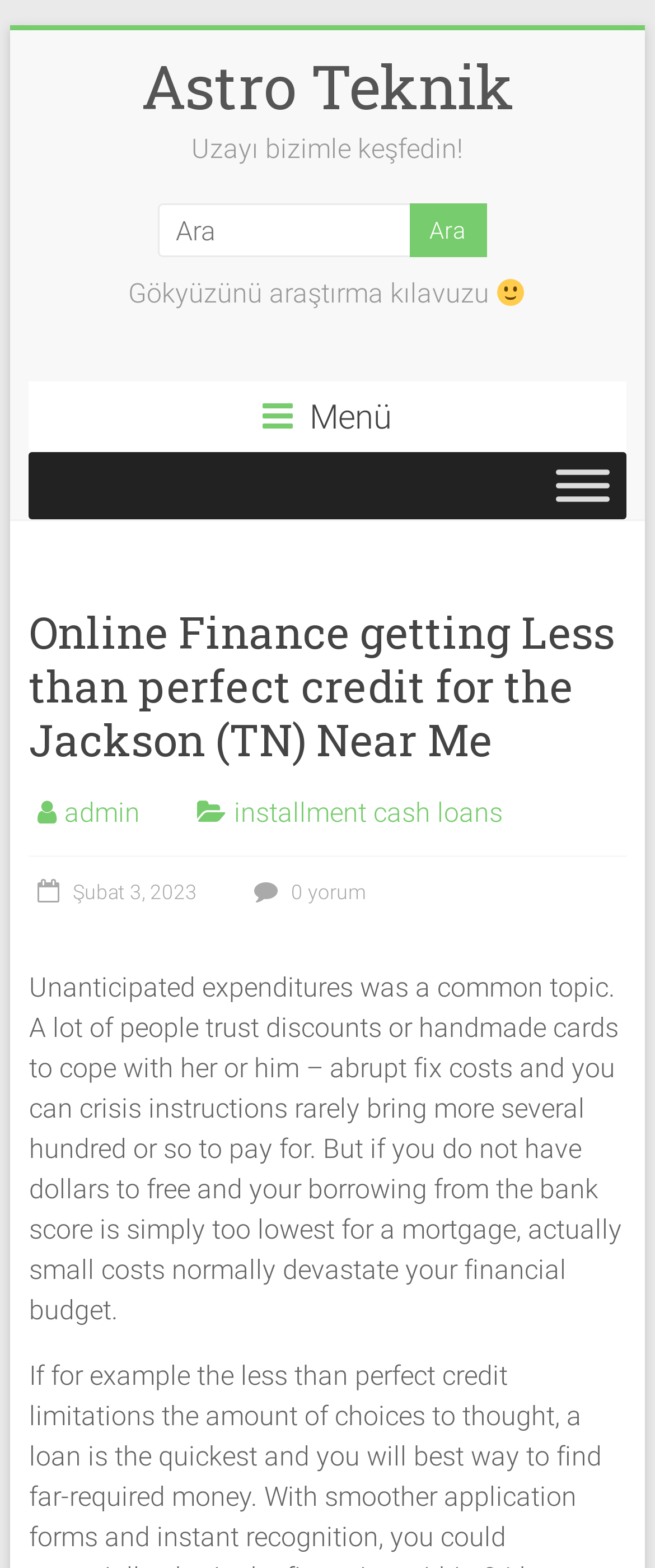Determine the main headline of the webpage and provide its text.

Online Finance getting Less than perfect credit for the Jackson (TN) Near Me